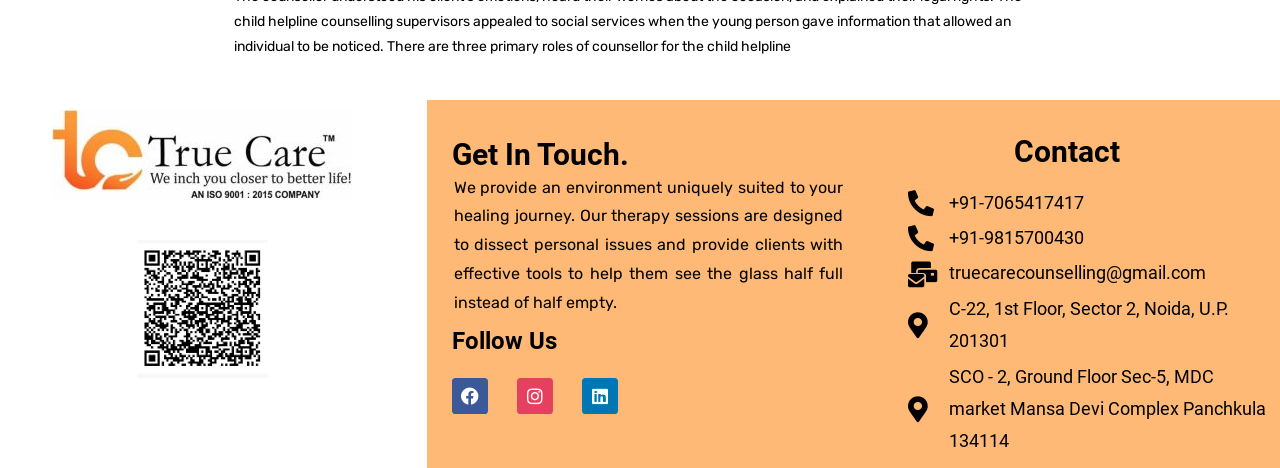What is the logo of this website?
Look at the image and respond with a one-word or short phrase answer.

default-logo